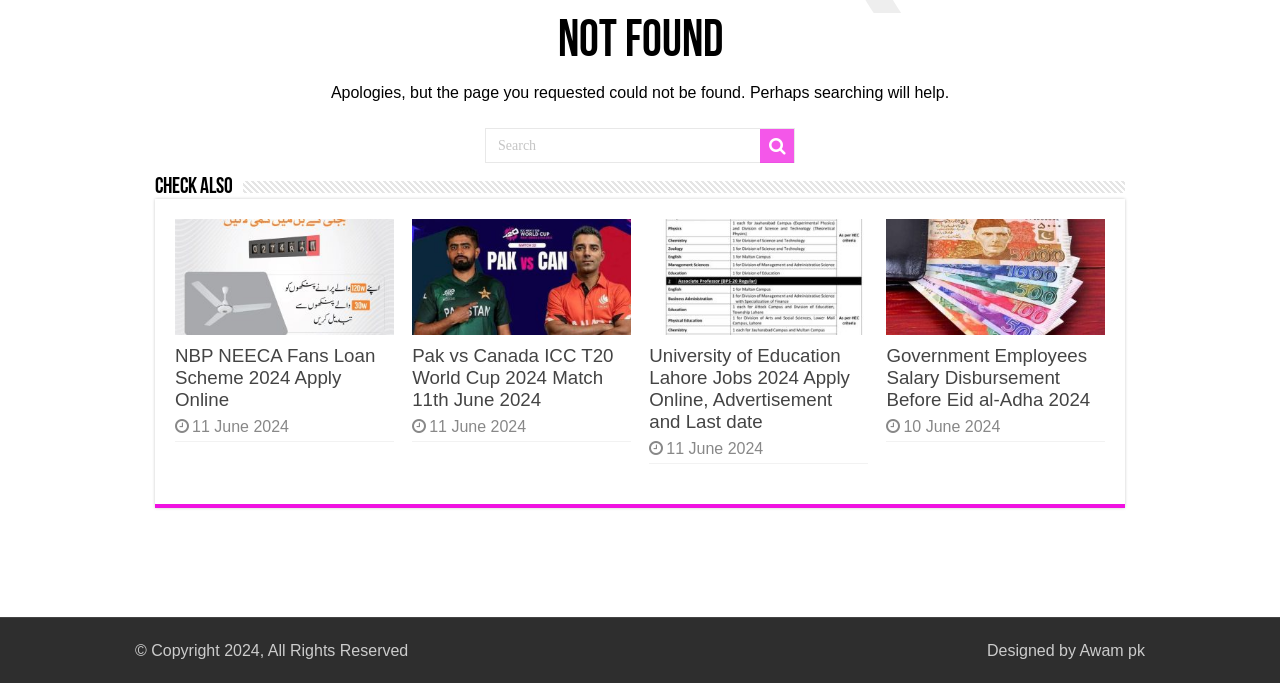Please find the bounding box for the following UI element description. Provide the coordinates in (top-left x, top-left y, bottom-right x, bottom-right y) format, with values between 0 and 1: alt="Pak vs Canada Cricket match"

[0.322, 0.32, 0.493, 0.491]